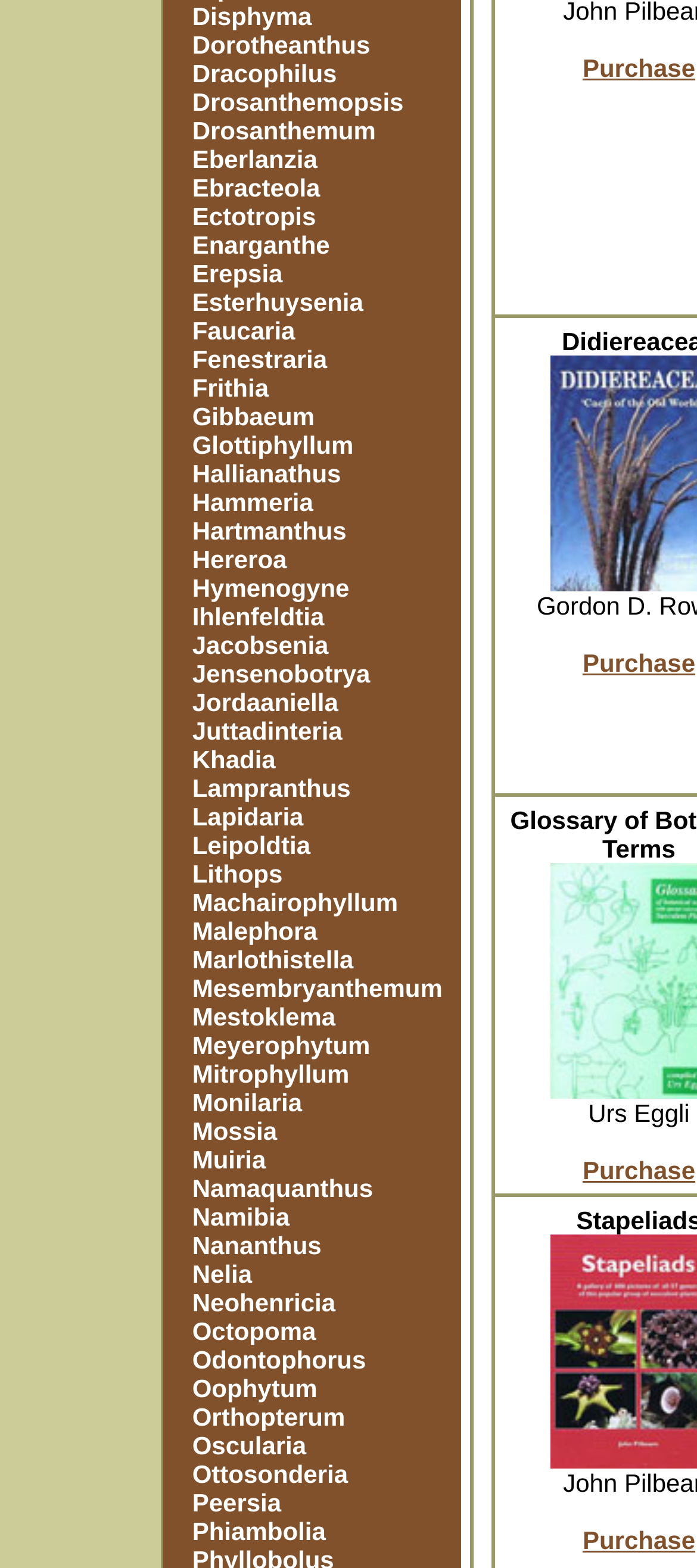Please identify the bounding box coordinates of the clickable element to fulfill the following instruction: "learn about Faucaria". The coordinates should be four float numbers between 0 and 1, i.e., [left, top, right, bottom].

[0.276, 0.202, 0.423, 0.22]